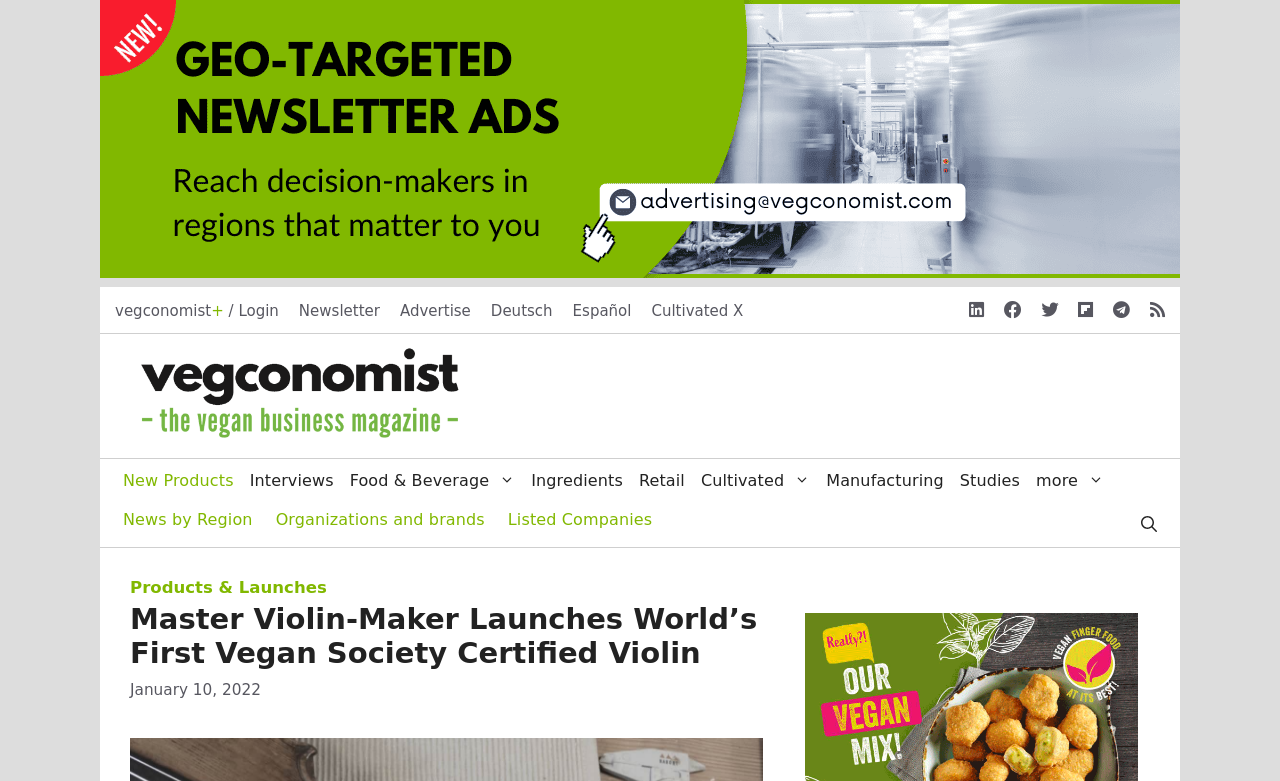Can you show the bounding box coordinates of the region to click on to complete the task described in the instruction: "read about master violin-maker"?

[0.102, 0.77, 0.596, 0.859]